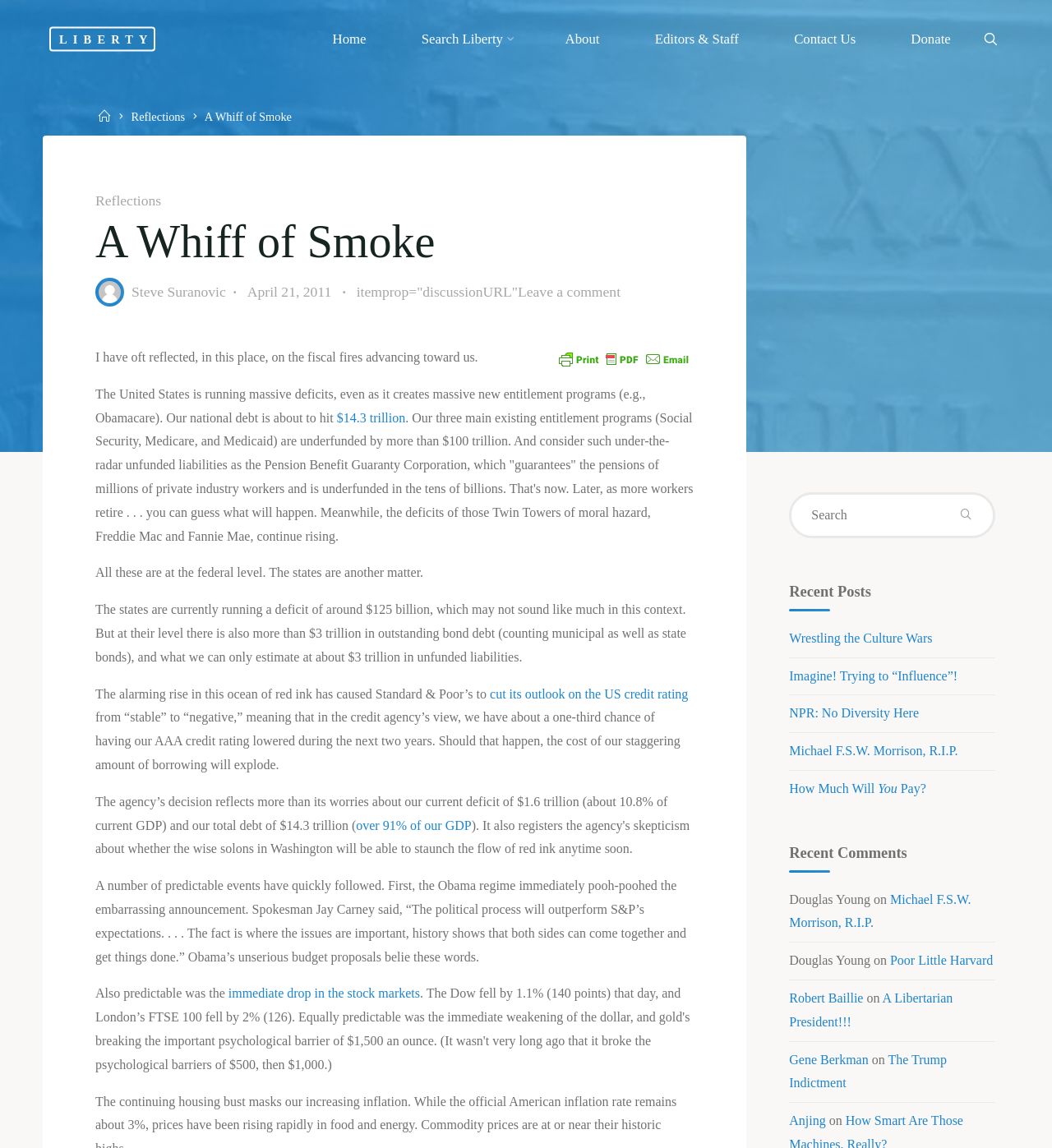Indicate the bounding box coordinates of the clickable region to achieve the following instruction: "Read the 'Reflections' article."

[0.125, 0.096, 0.176, 0.107]